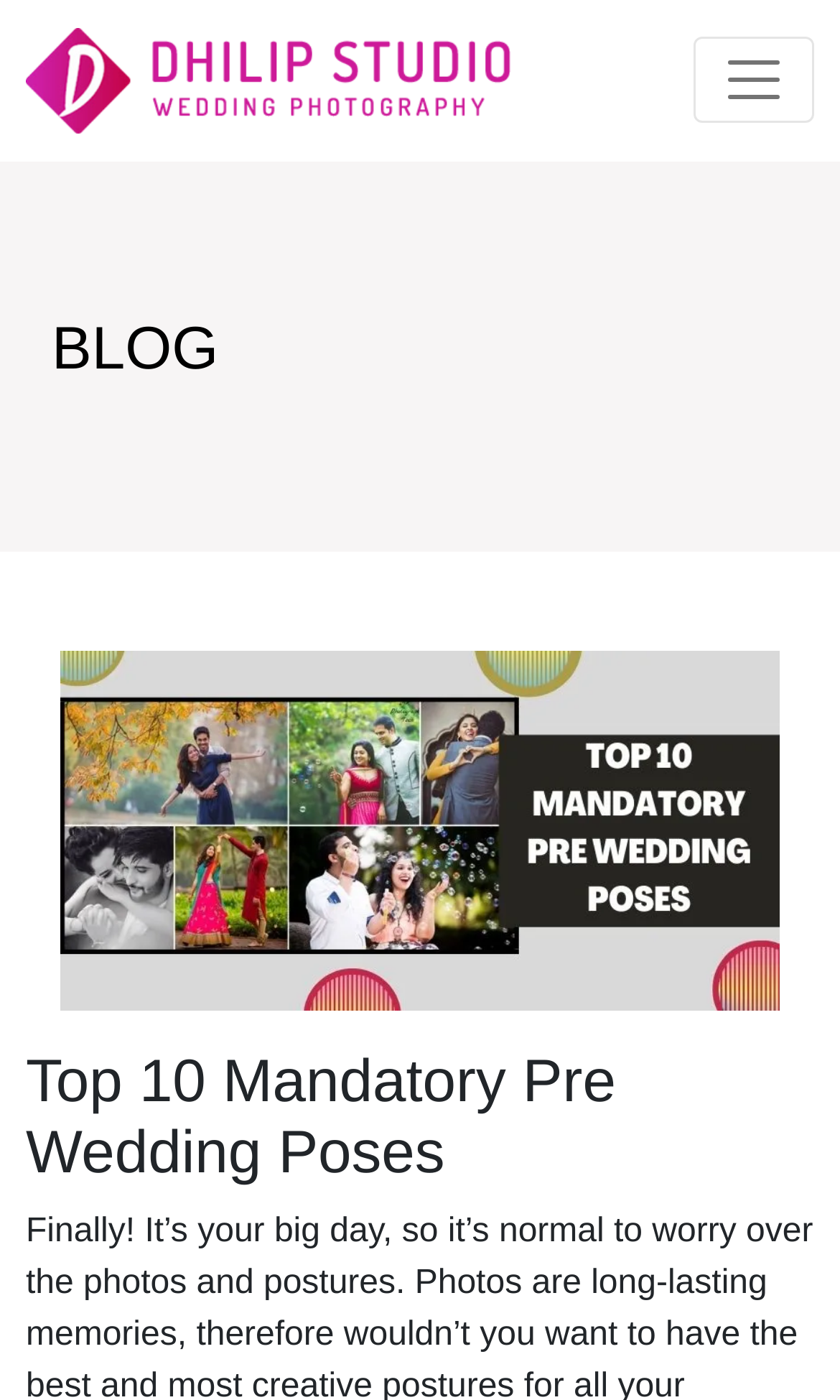How many images are on the webpage?
Using the image as a reference, answer the question with a short word or phrase.

2